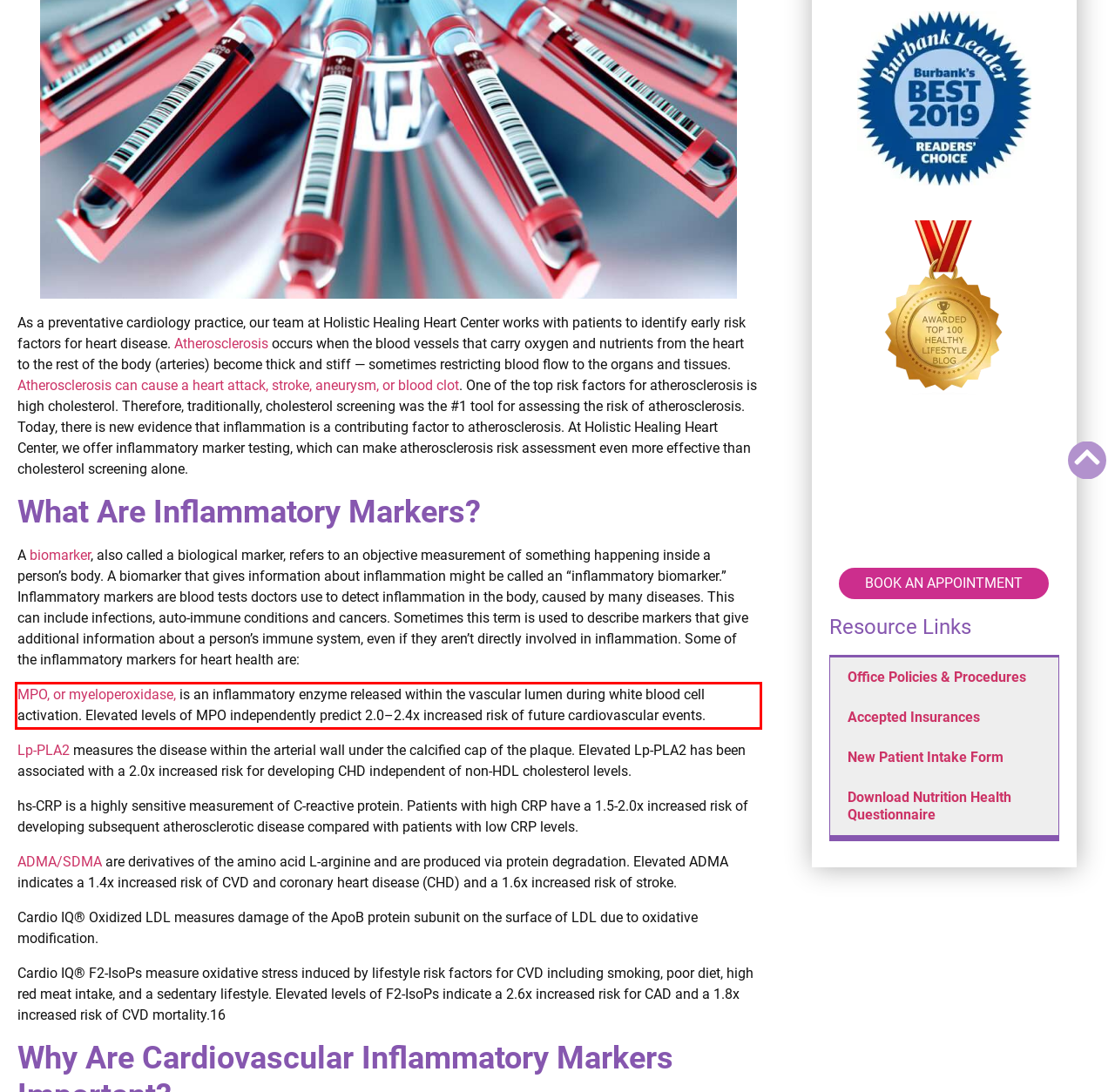From the given screenshot of a webpage, identify the red bounding box and extract the text content within it.

MPO, or myeloperoxidase, is an inflammatory enzyme released within the vascular lumen during white blood cell activation. Elevated levels of MPO independently predict 2.0–2.4x increased risk of future cardiovascular events.